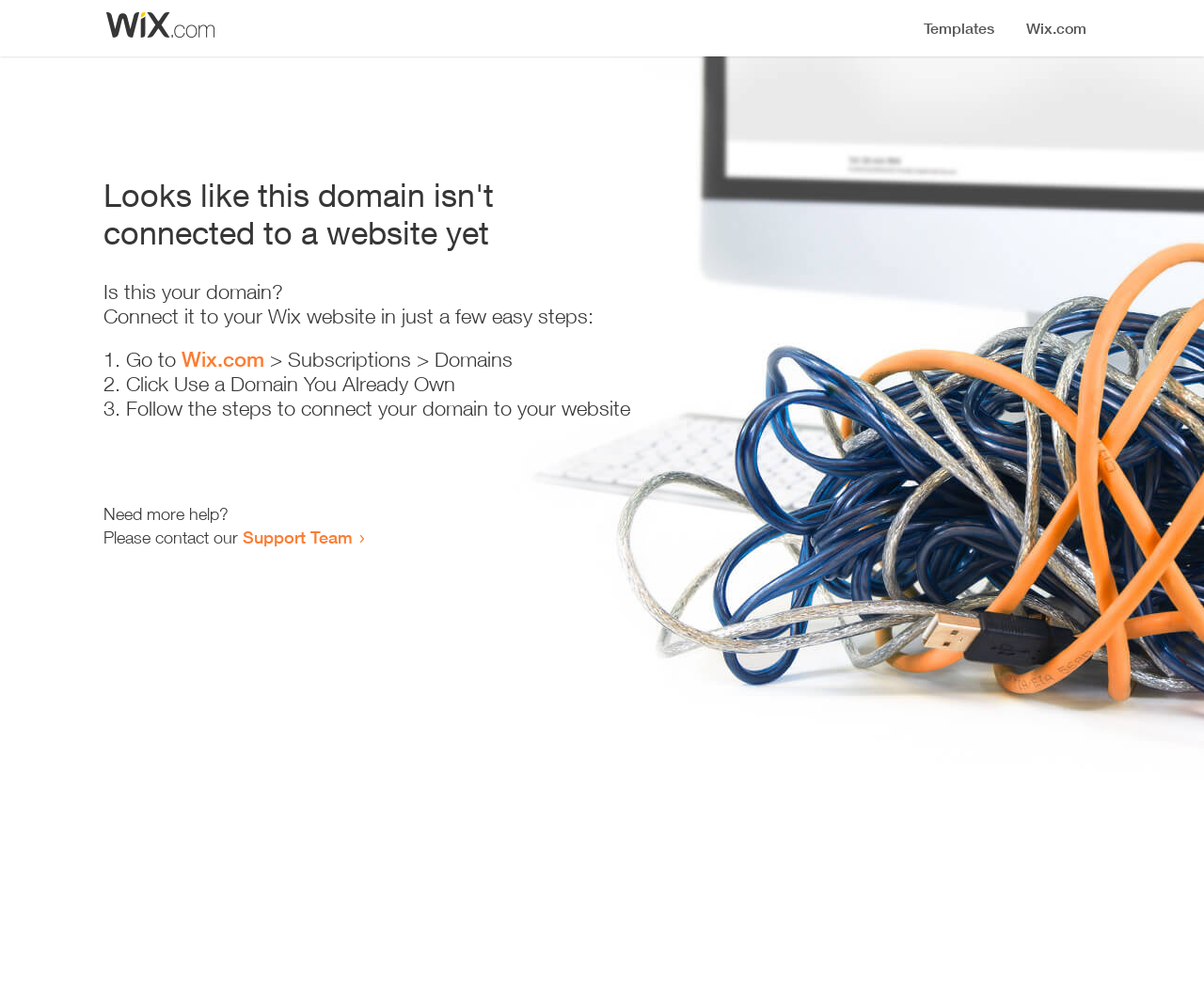How many steps are required to connect the domain?
Please answer the question as detailed as possible based on the image.

The webpage provides a list of steps to connect the domain, which includes '1. Go to Wix.com > Subscriptions > Domains', '2. Click Use a Domain You Already Own', and '3. Follow the steps to connect your domain to your website'. Therefore, it can be concluded that 3 steps are required to connect the domain.